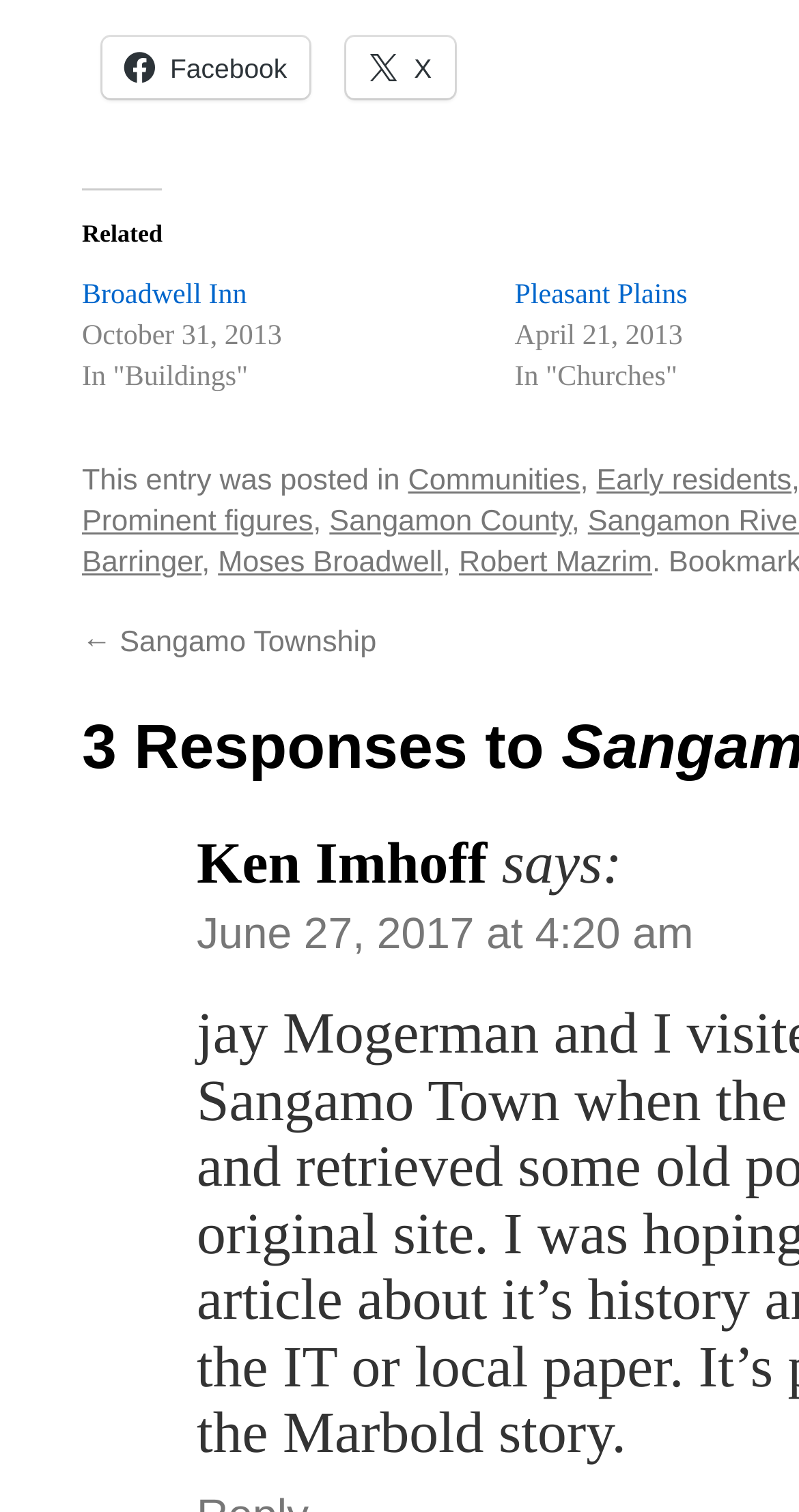Use a single word or phrase to respond to the question:
How many links are there in the 'Related' section?

2